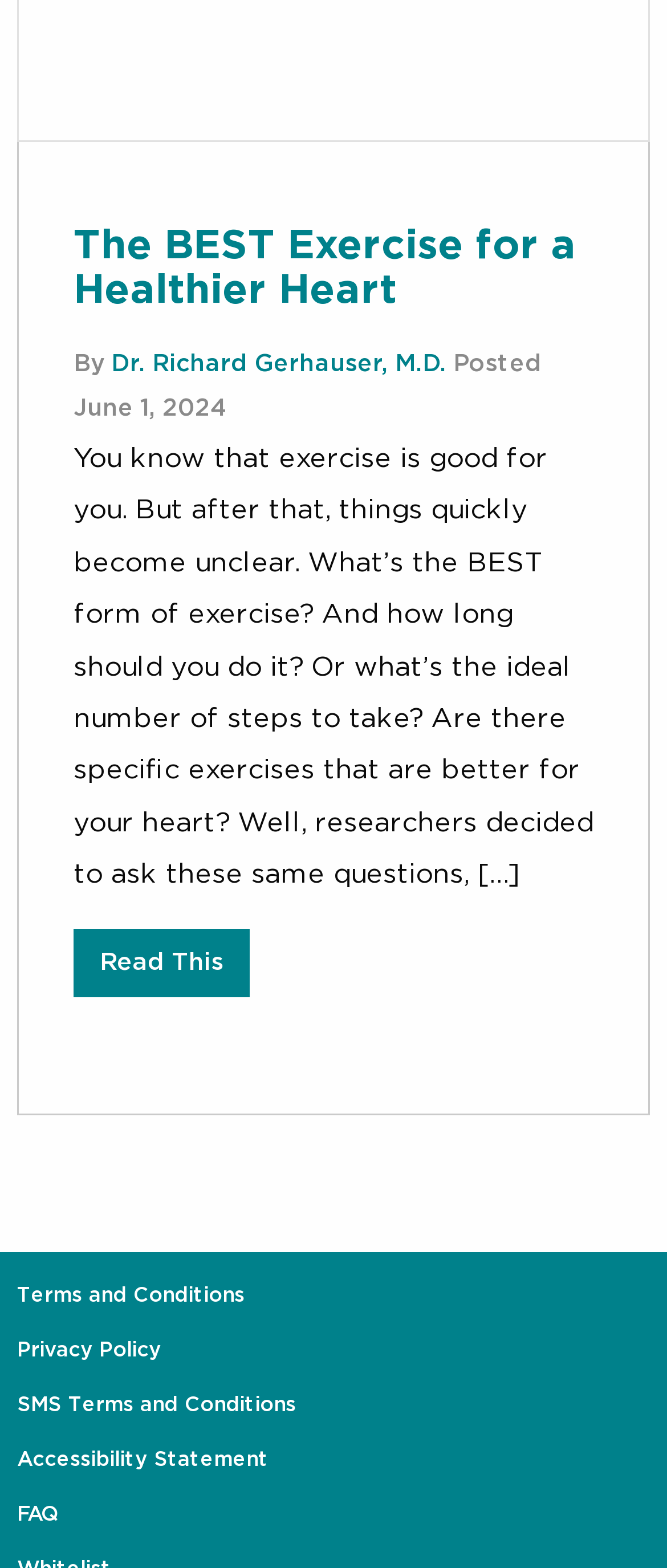Please respond to the question with a concise word or phrase:
How many links are located at the bottom of the page?

5